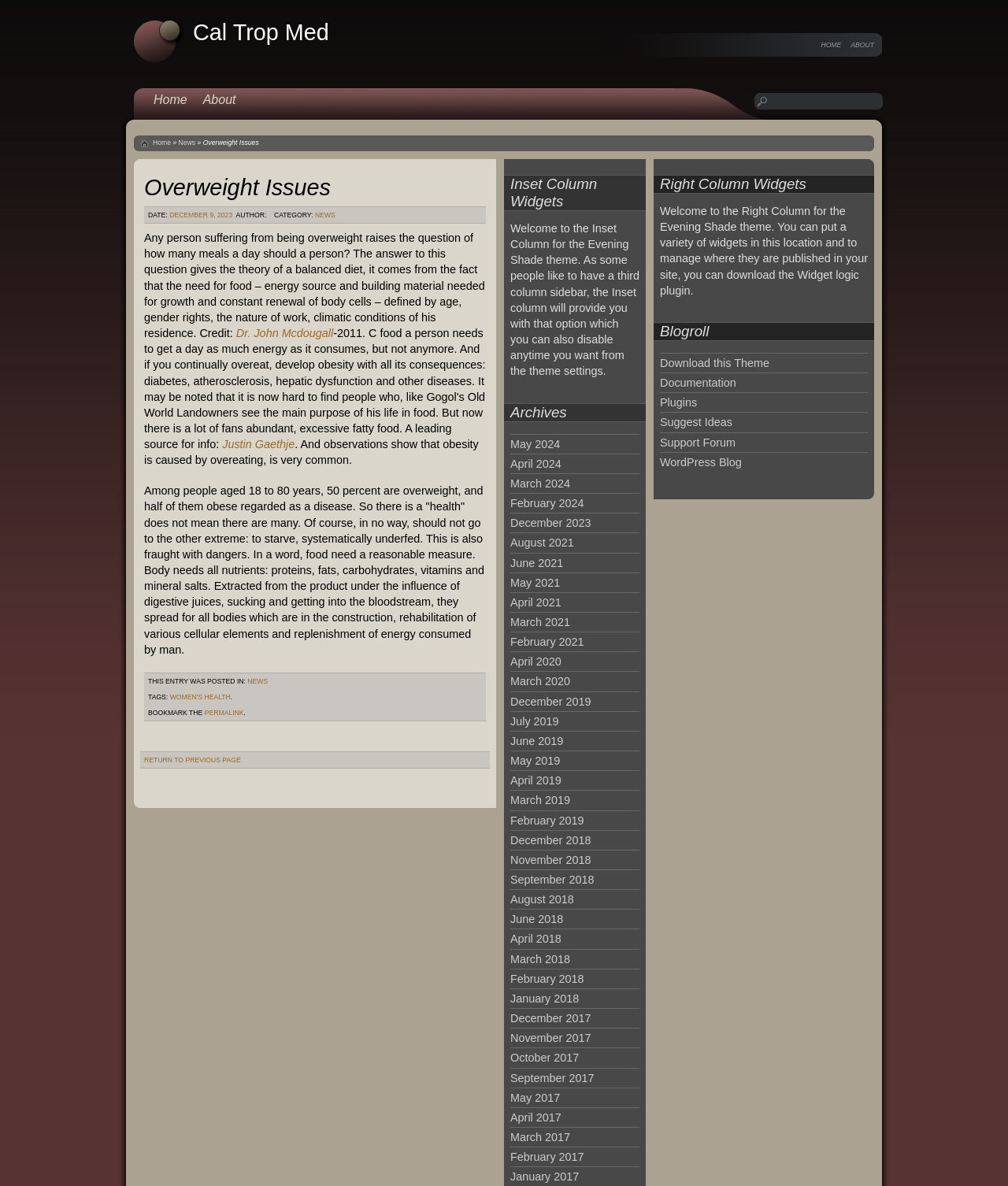What is the name of the author of the current blog post?
Look at the screenshot and respond with a single word or phrase.

Dr. John Mcdougall